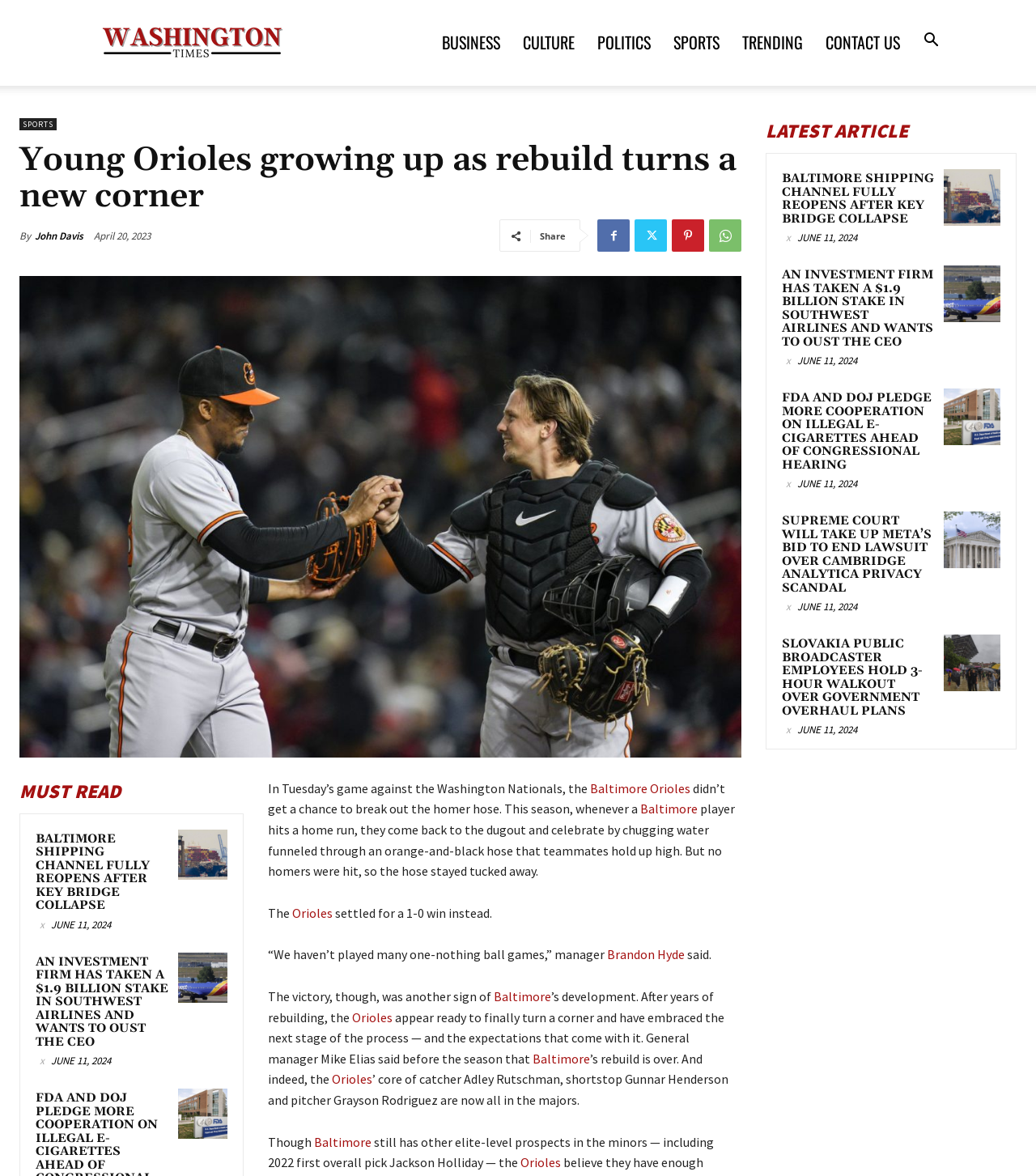Can you provide the bounding box coordinates for the element that should be clicked to implement the instruction: "Click CONTACT US"?

None